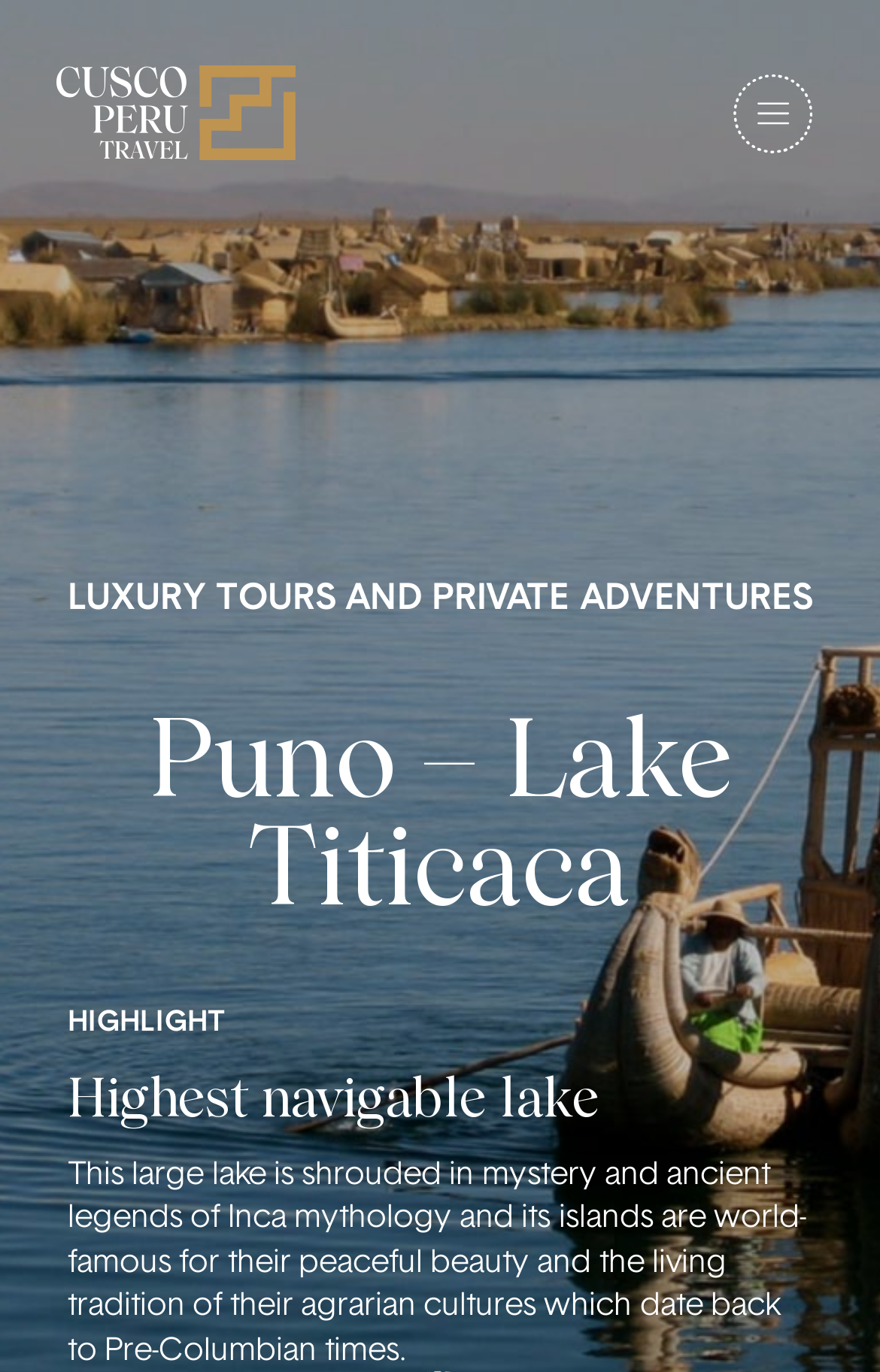Answer the question briefly using a single word or phrase: 
What is the name of the lake mentioned?

Lake Titicaca